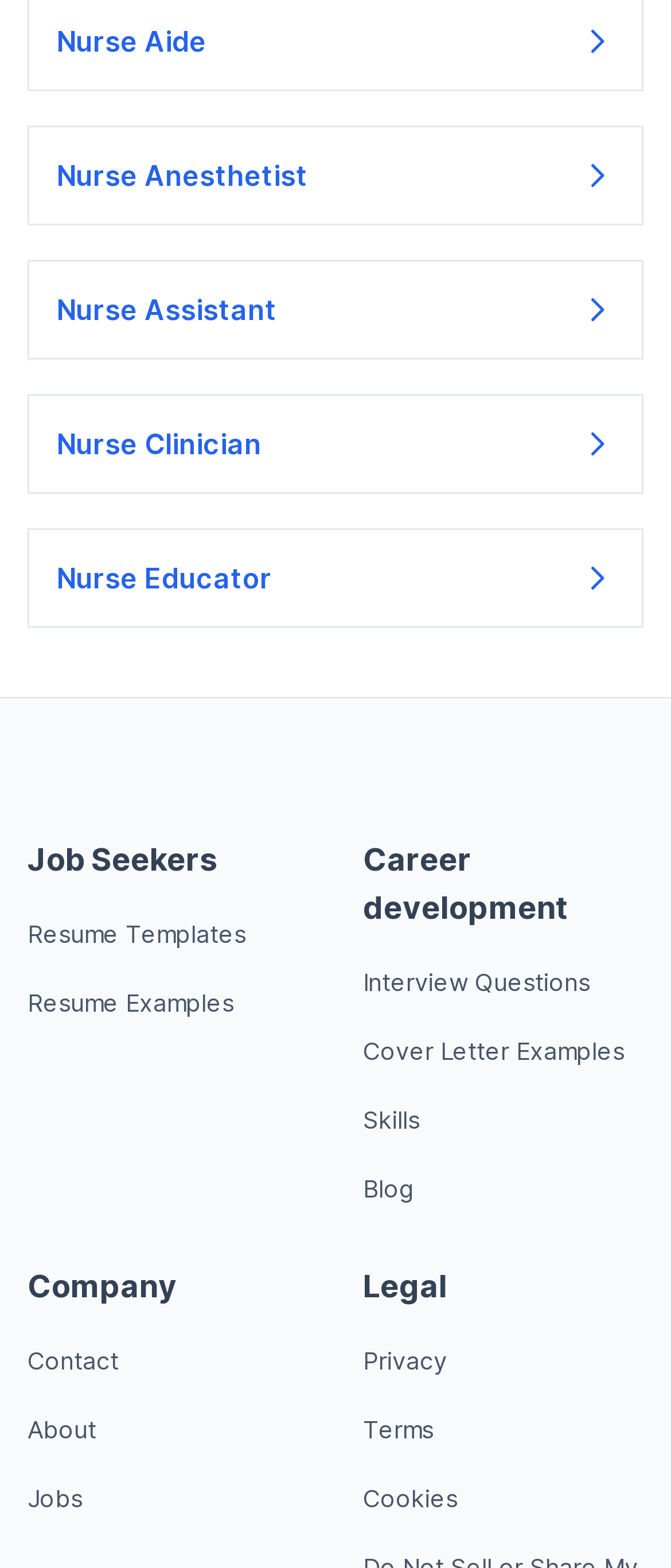Identify the bounding box coordinates of the area that should be clicked in order to complete the given instruction: "Read more about Nurse Anesthetist". The bounding box coordinates should be four float numbers between 0 and 1, i.e., [left, top, right, bottom].

[0.041, 0.081, 0.959, 0.144]